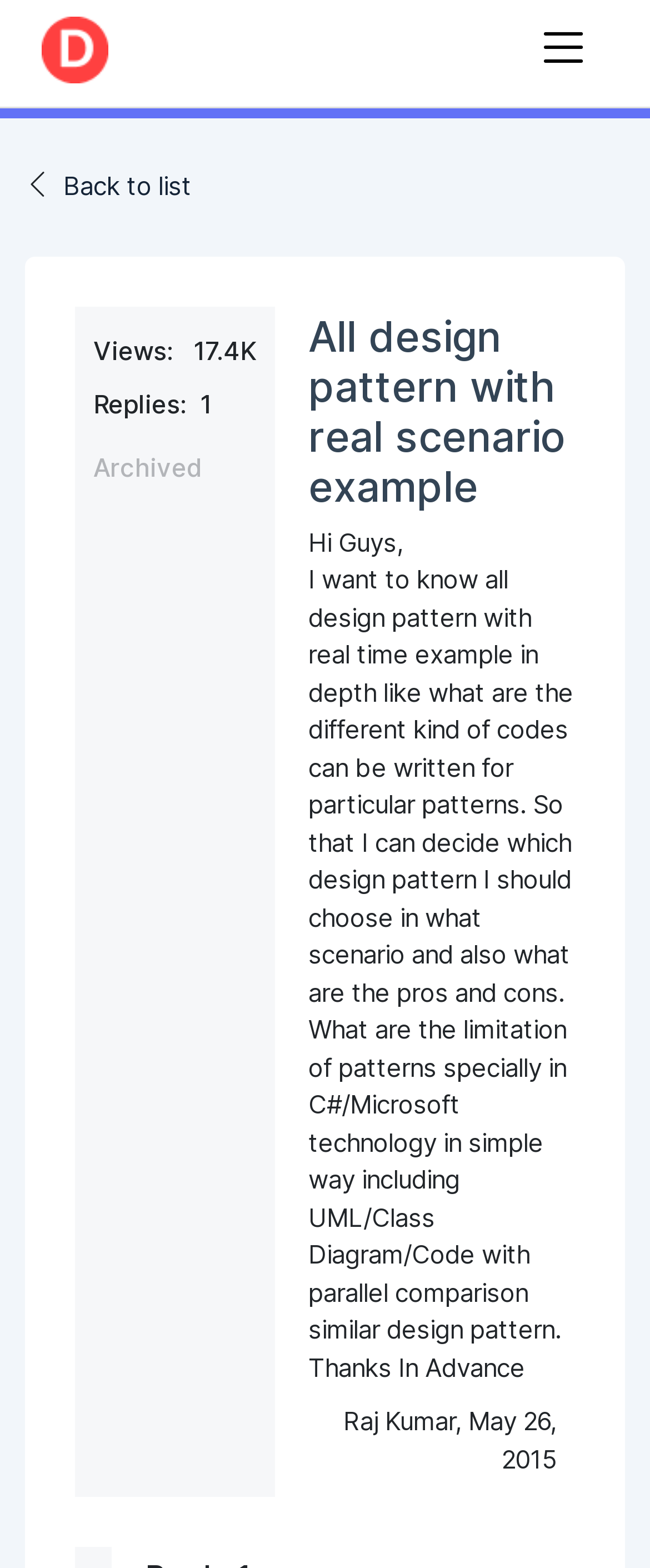Using the information from the screenshot, answer the following question thoroughly:
How many columns are in the table?

The table on the webpage has two columns, which can be determined by looking at the grid cells within the table. The first column contains the text 'Views: 17.4K Replies: 1 Archived' and the second column contains the main content of the webpage.